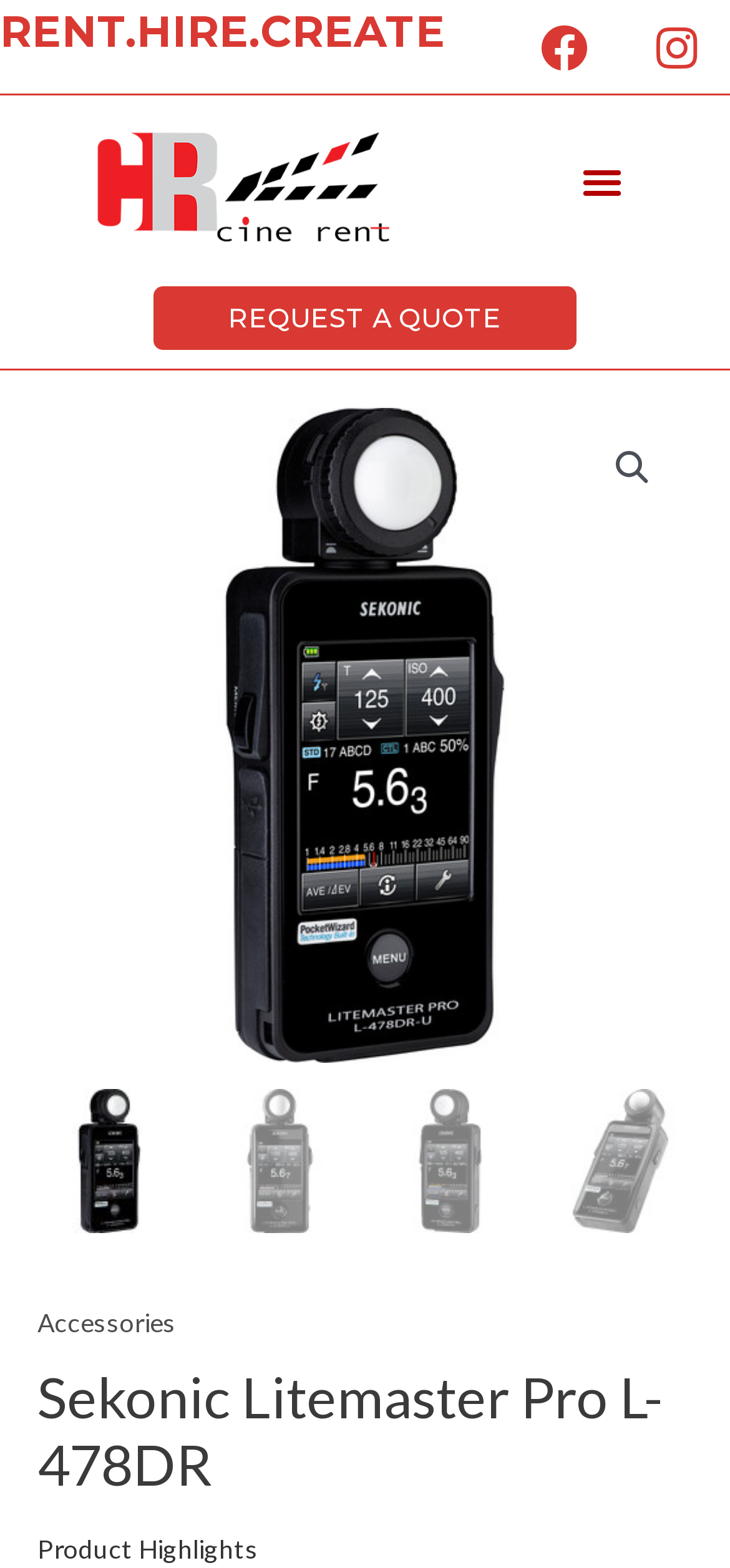Given the webpage screenshot, identify the bounding box of the UI element that matches this description: "title="1455228095000_IMG_586418"".

[0.051, 0.261, 0.949, 0.678]